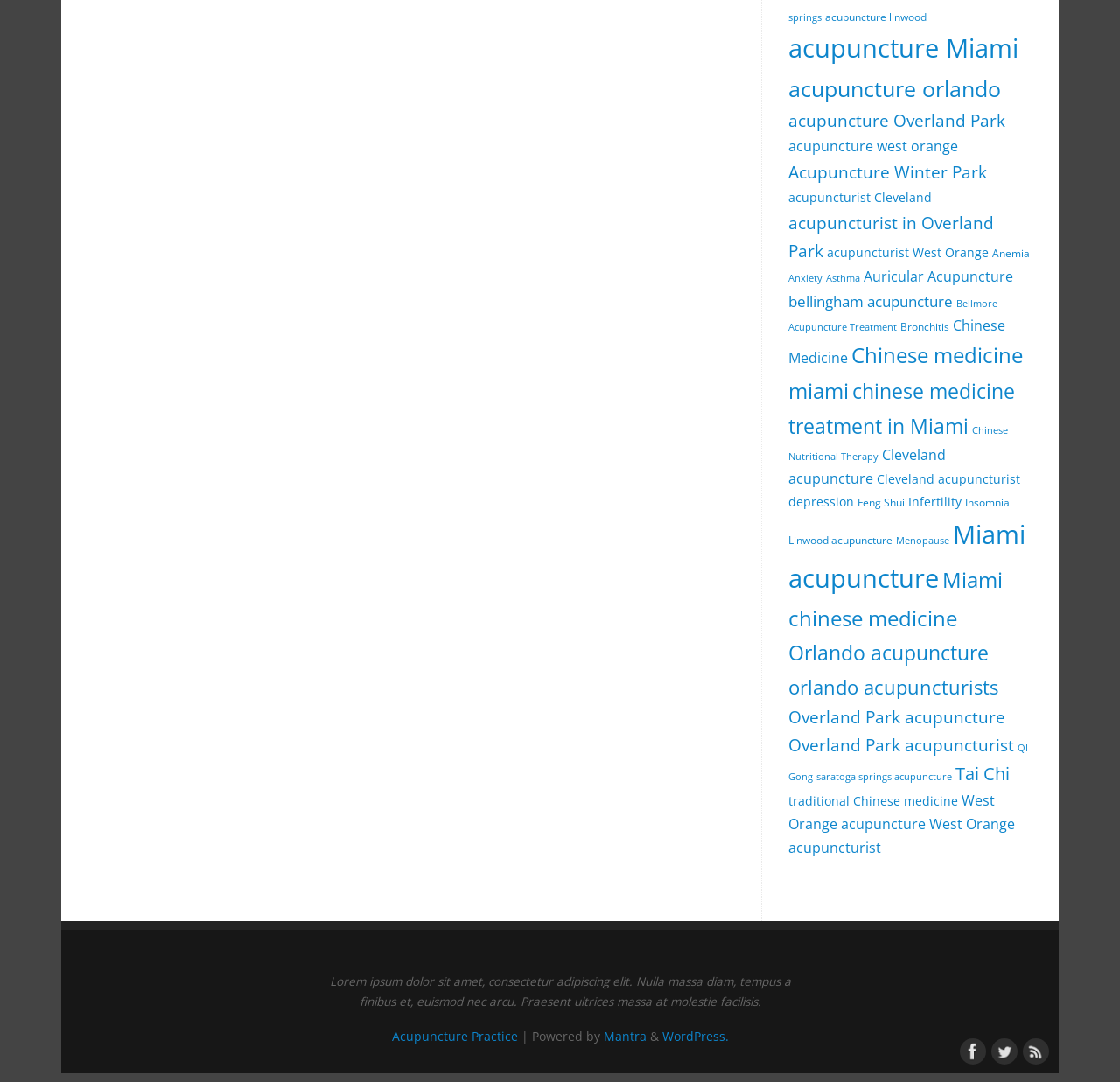Identify the bounding box coordinates for the element you need to click to achieve the following task: "Log in to the platform". The coordinates must be four float values ranging from 0 to 1, formatted as [left, top, right, bottom].

None